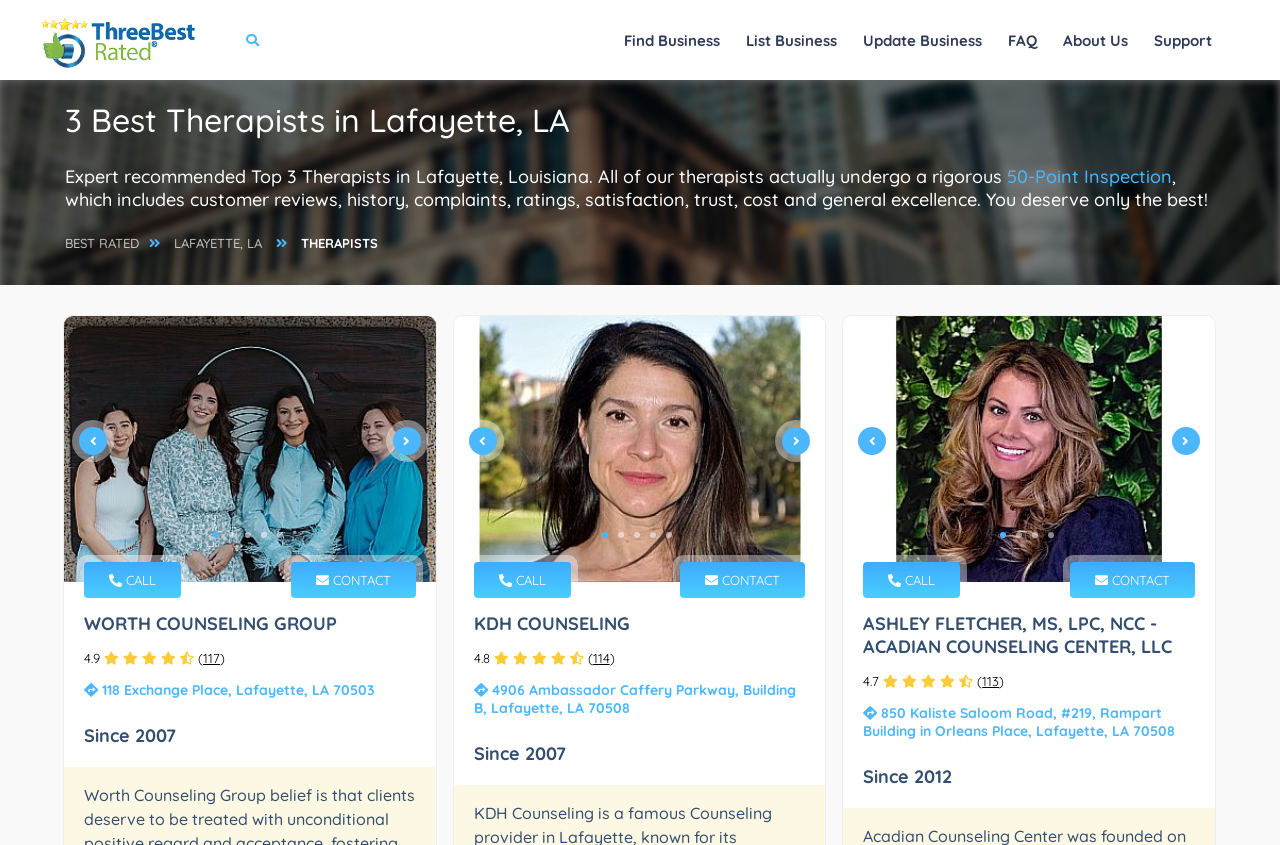Indicate the bounding box coordinates of the element that must be clicked to execute the instruction: "Click on the 'CONTACT' button". The coordinates should be given as four float numbers between 0 and 1, i.e., [left, top, right, bottom].

[0.227, 0.665, 0.325, 0.707]